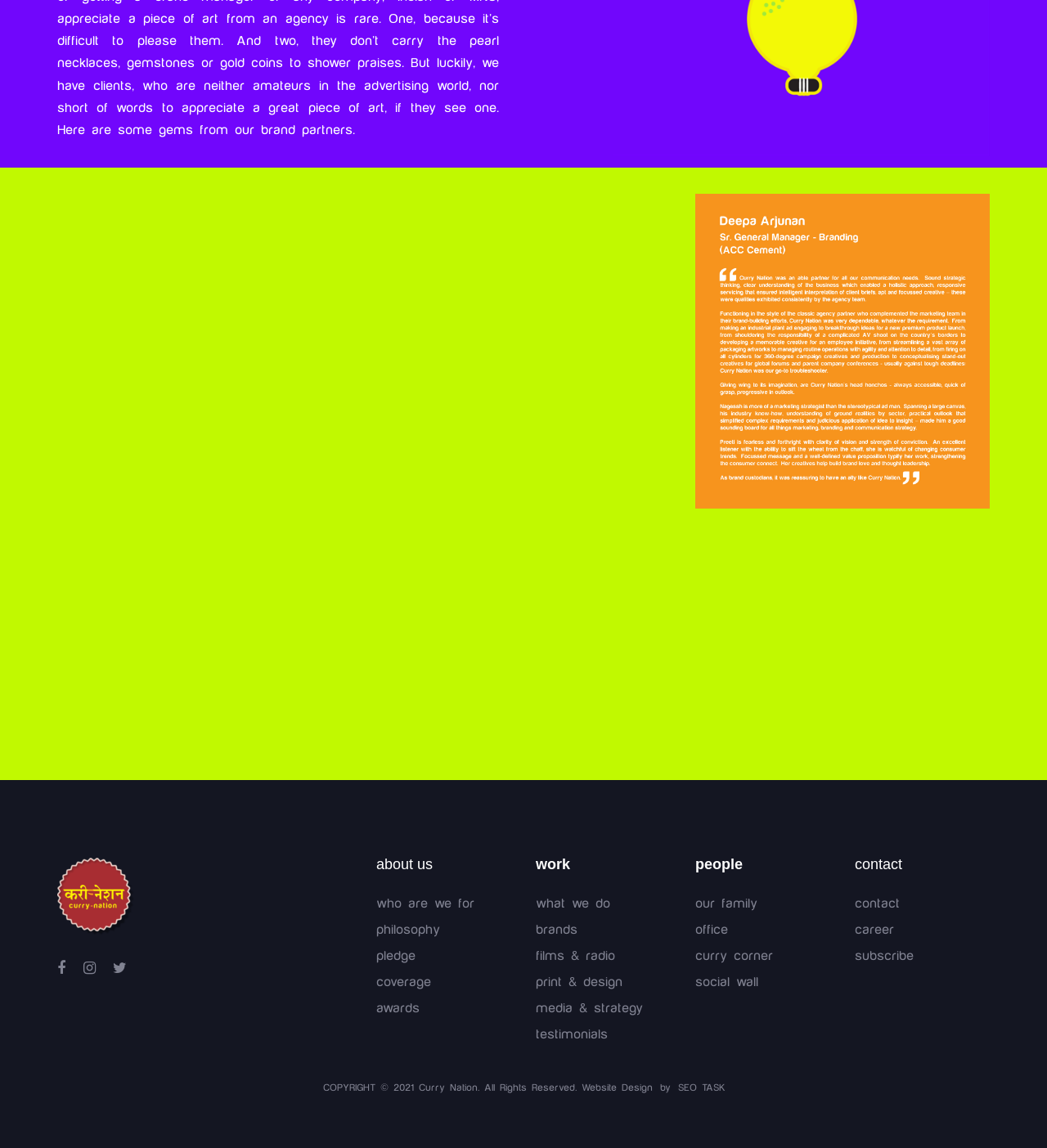Locate the bounding box of the UI element described in the following text: "career".

[0.816, 0.798, 0.945, 0.821]